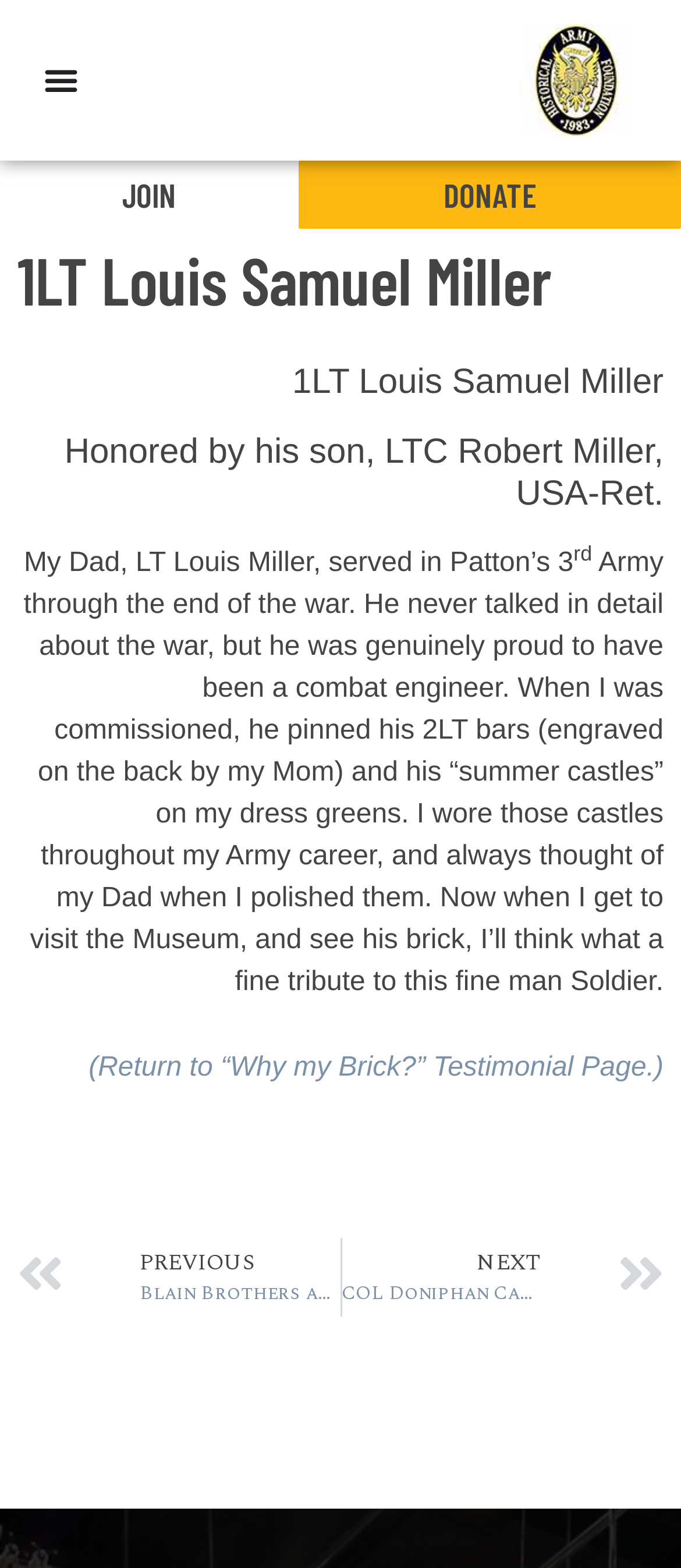Identify the text that serves as the heading for the webpage and generate it.

1LT Louis Samuel Miller